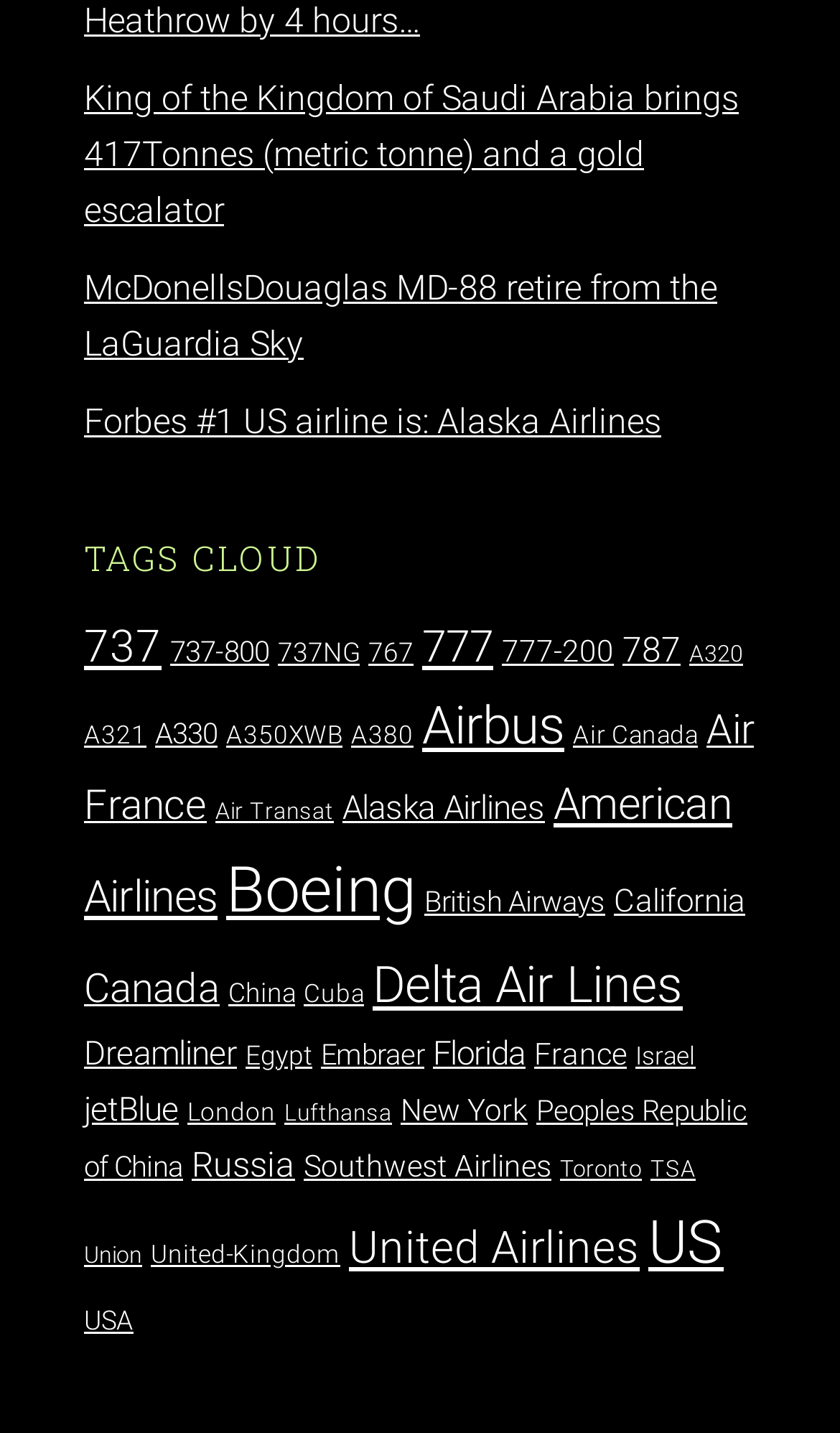Please identify the bounding box coordinates of the element that needs to be clicked to execute the following command: "Explore the 737 aircraft". Provide the bounding box using four float numbers between 0 and 1, formatted as [left, top, right, bottom].

[0.1, 0.433, 0.192, 0.469]